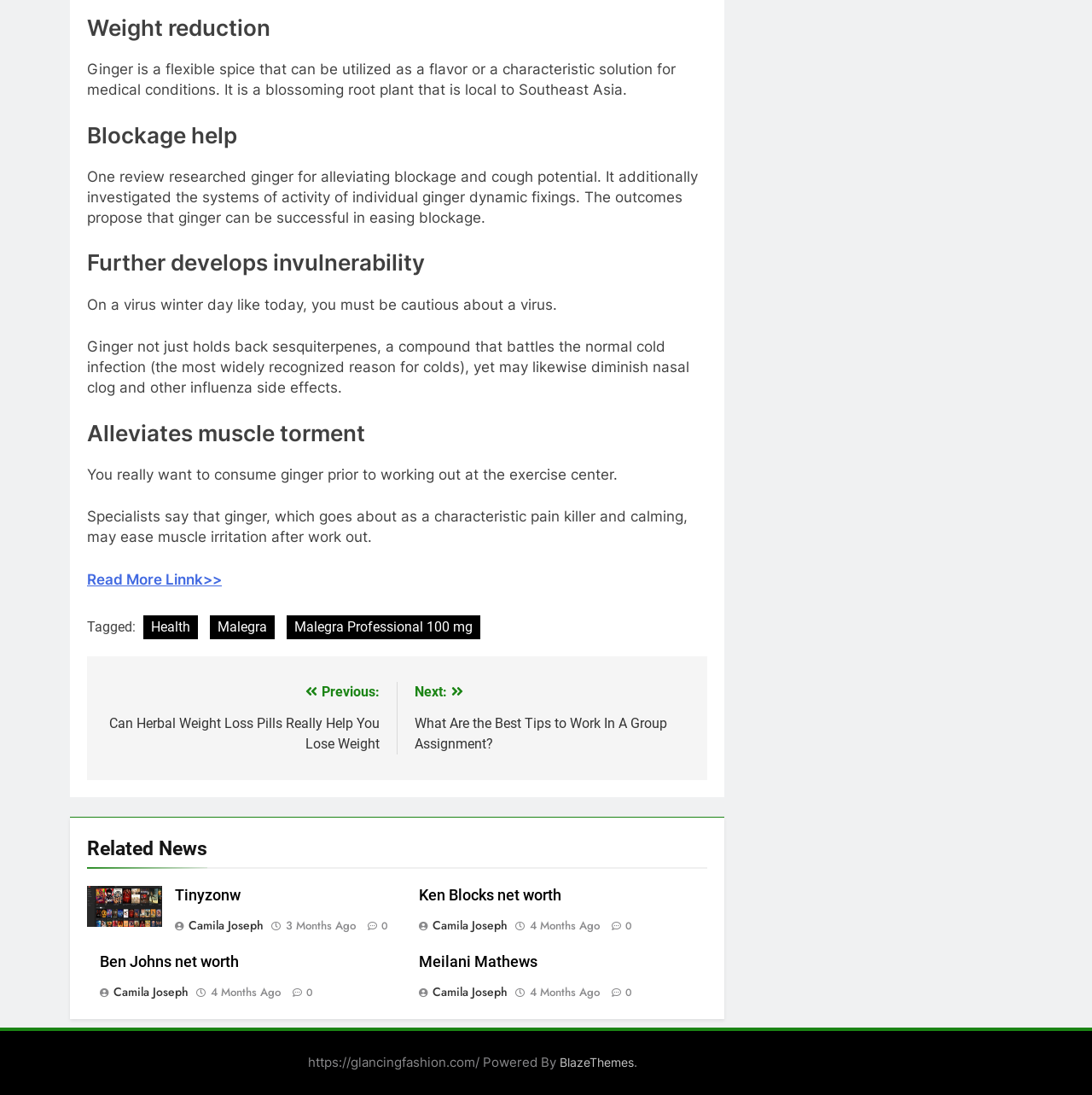Show the bounding box coordinates for the HTML element as described: "0".

[0.26, 0.898, 0.287, 0.913]